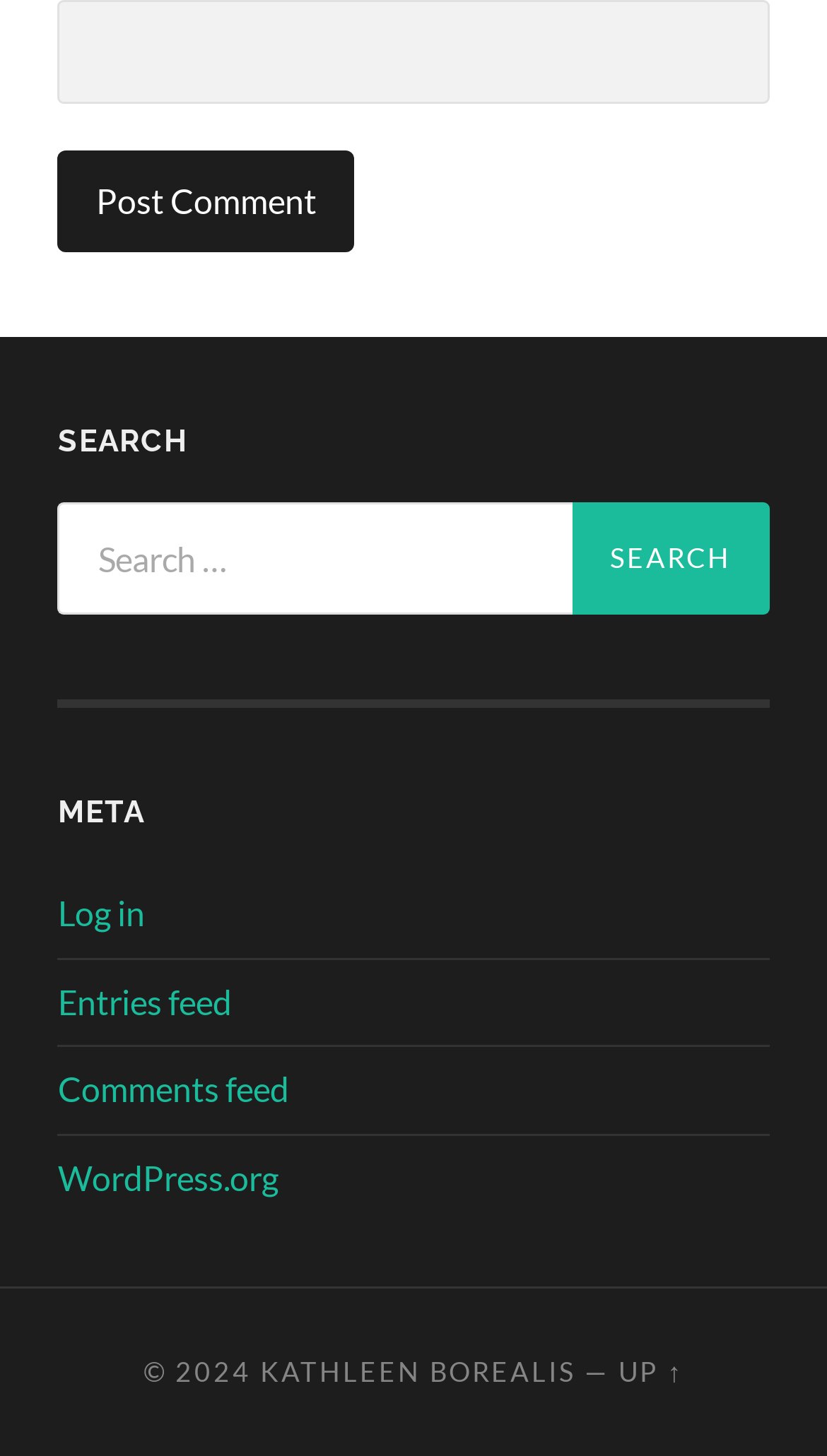Show me the bounding box coordinates of the clickable region to achieve the task as per the instruction: "Go to the Entries feed".

[0.07, 0.673, 0.28, 0.701]